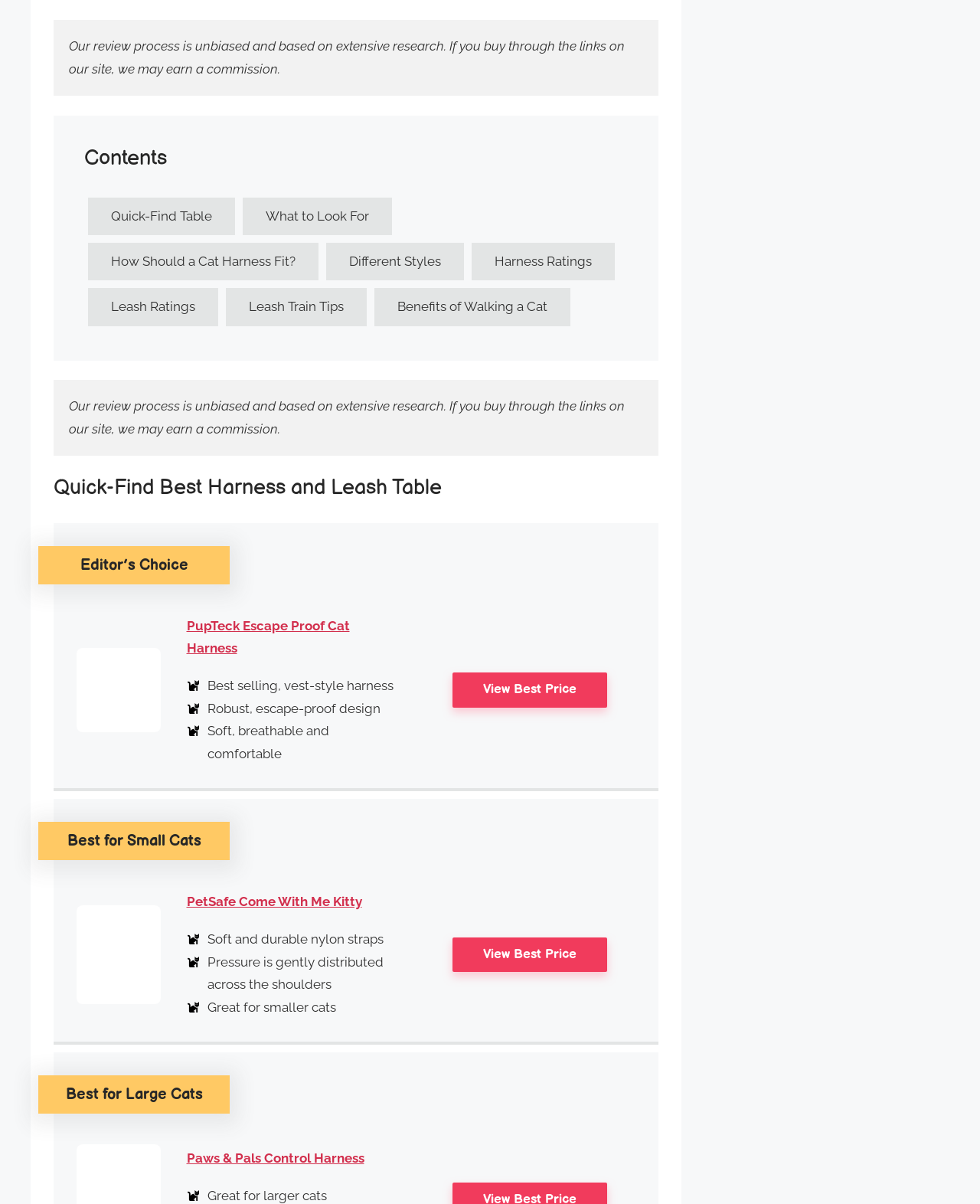Reply to the question with a single word or phrase:
What is the name of the best-selling harness?

PupTeck Escape Proof Cat Harness